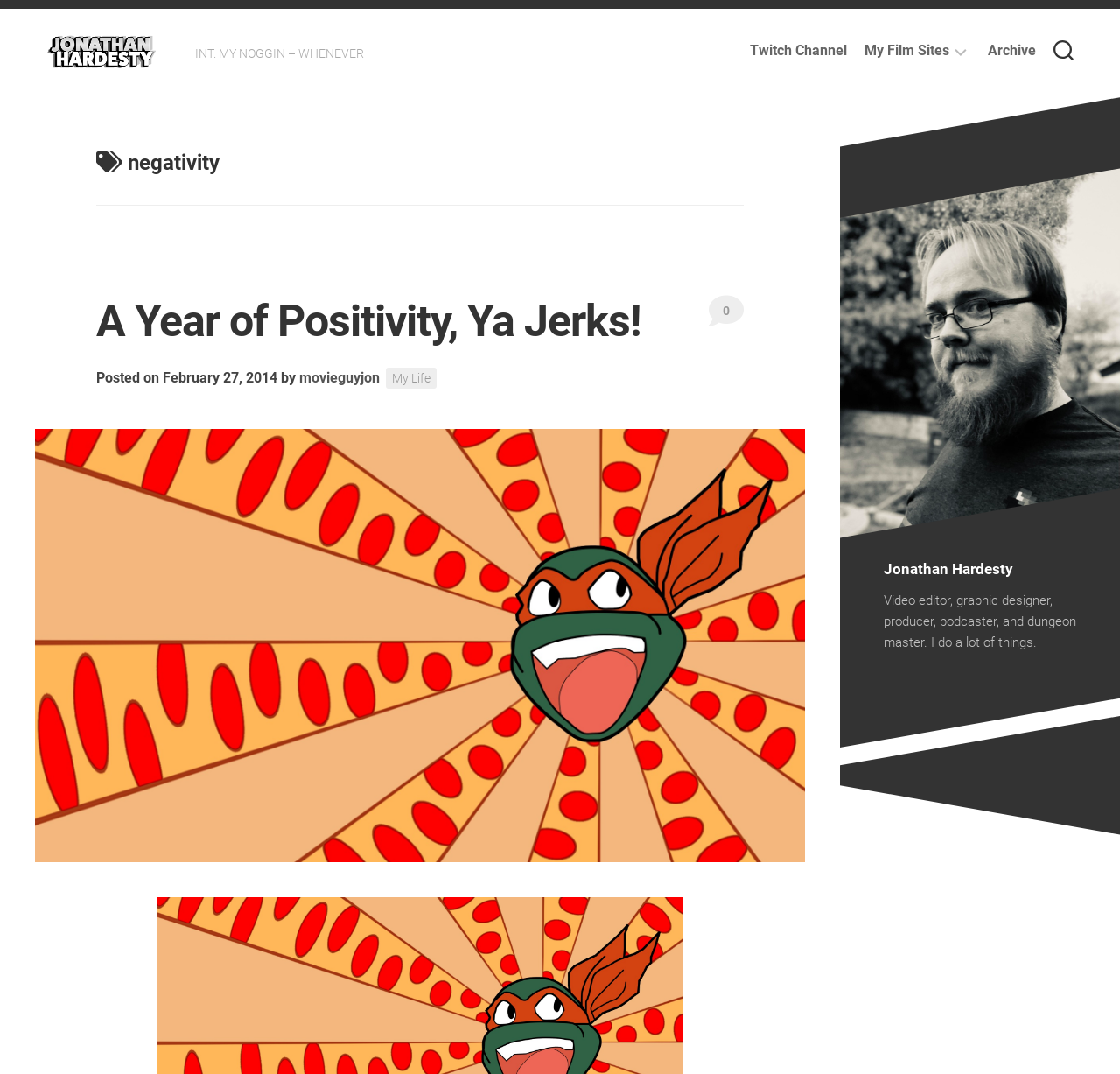Please determine the bounding box coordinates for the element that should be clicked to follow these instructions: "read the post A Year of Positivity, Ya Jerks!".

[0.086, 0.275, 0.573, 0.322]